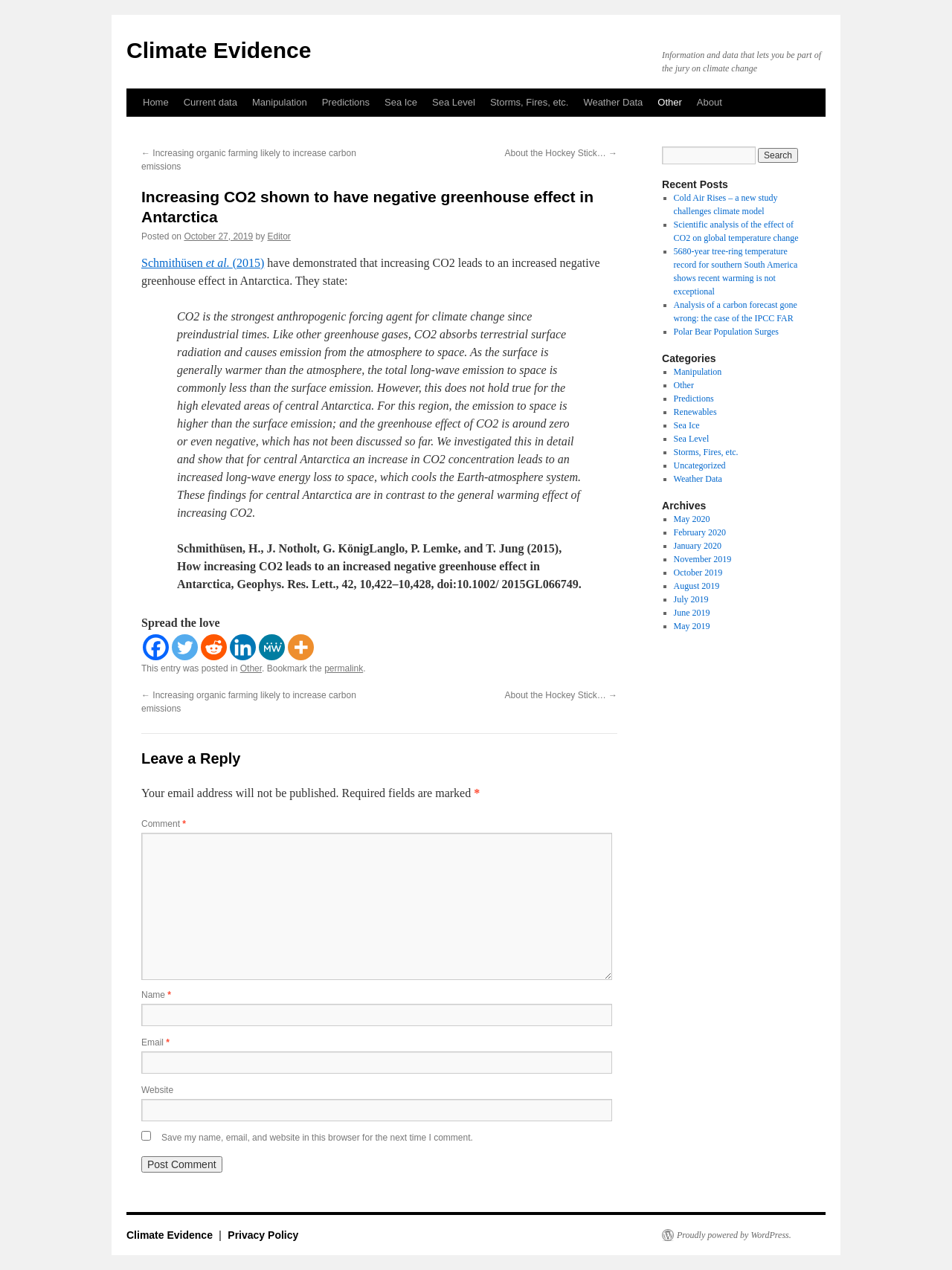Please find and give the text of the main heading on the webpage.

Increasing CO2 shown to have negative greenhouse effect in Antarctica